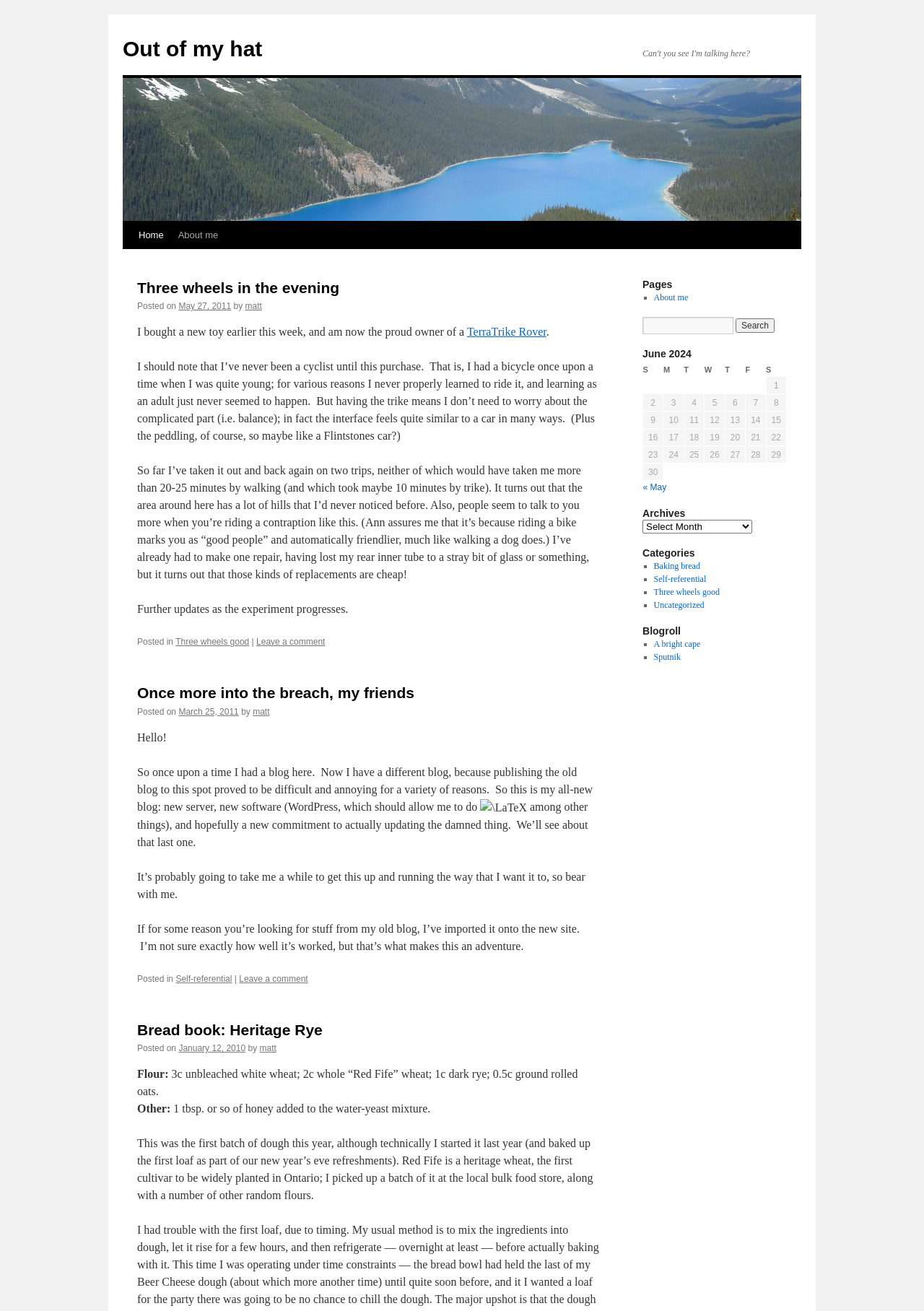What is the name of the trike mentioned in the blog post?
Provide a concise answer using a single word or phrase based on the image.

TerraTrike Rover